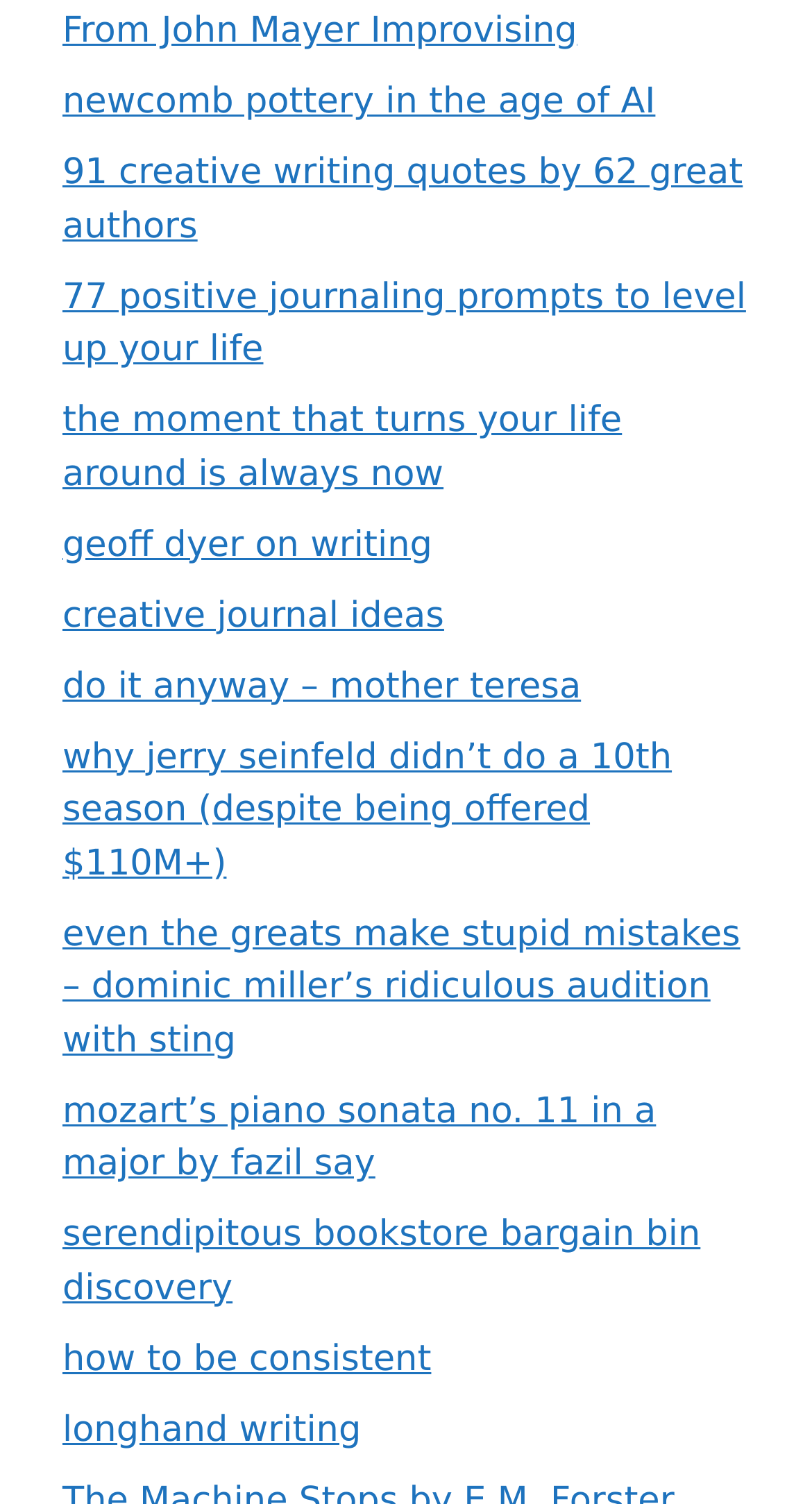Specify the bounding box coordinates for the region that must be clicked to perform the given instruction: "Listen to Mozart's Piano Sonata No. 11 in A Major".

[0.077, 0.725, 0.808, 0.788]